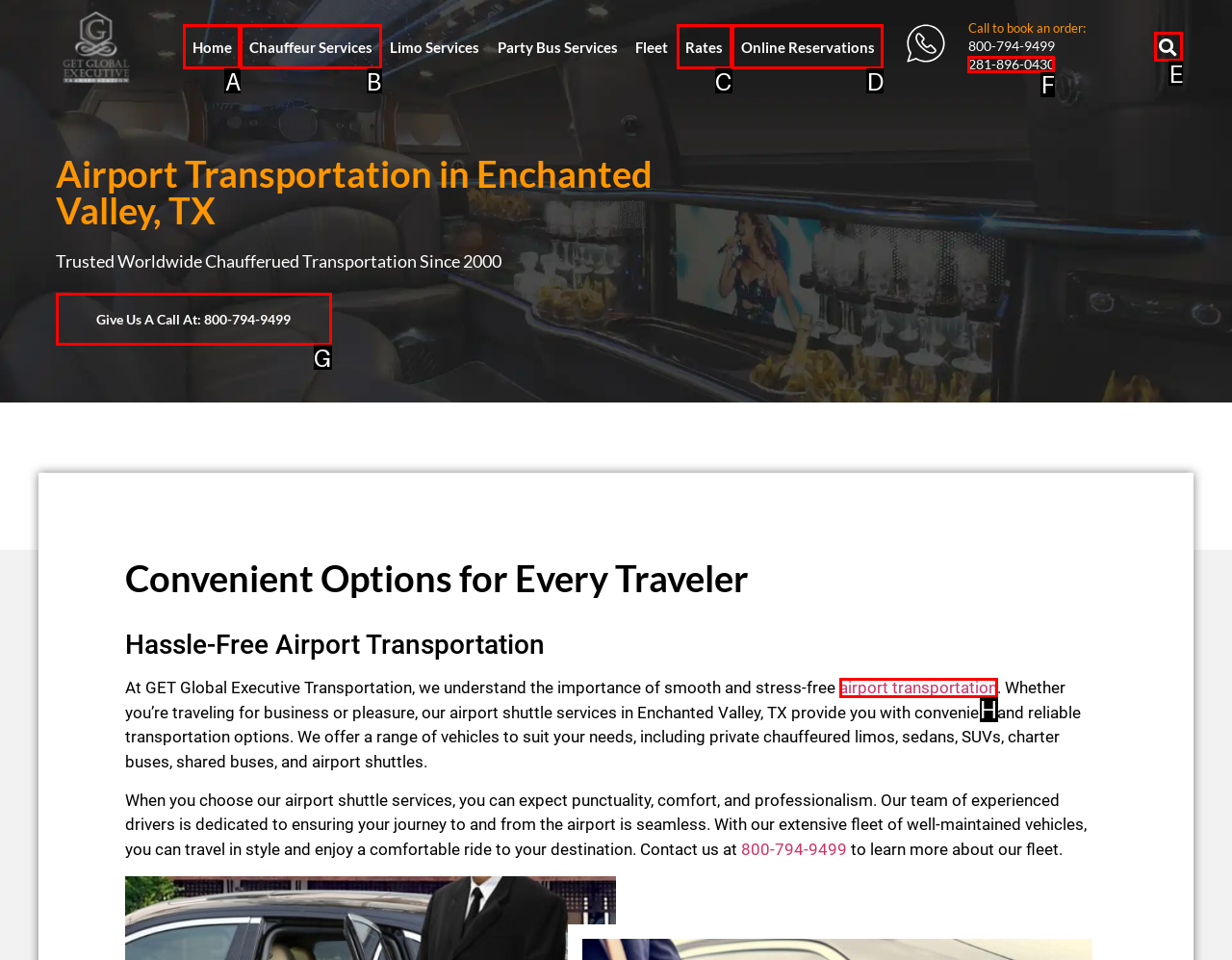Look at the highlighted elements in the screenshot and tell me which letter corresponds to the task: Search for something.

E